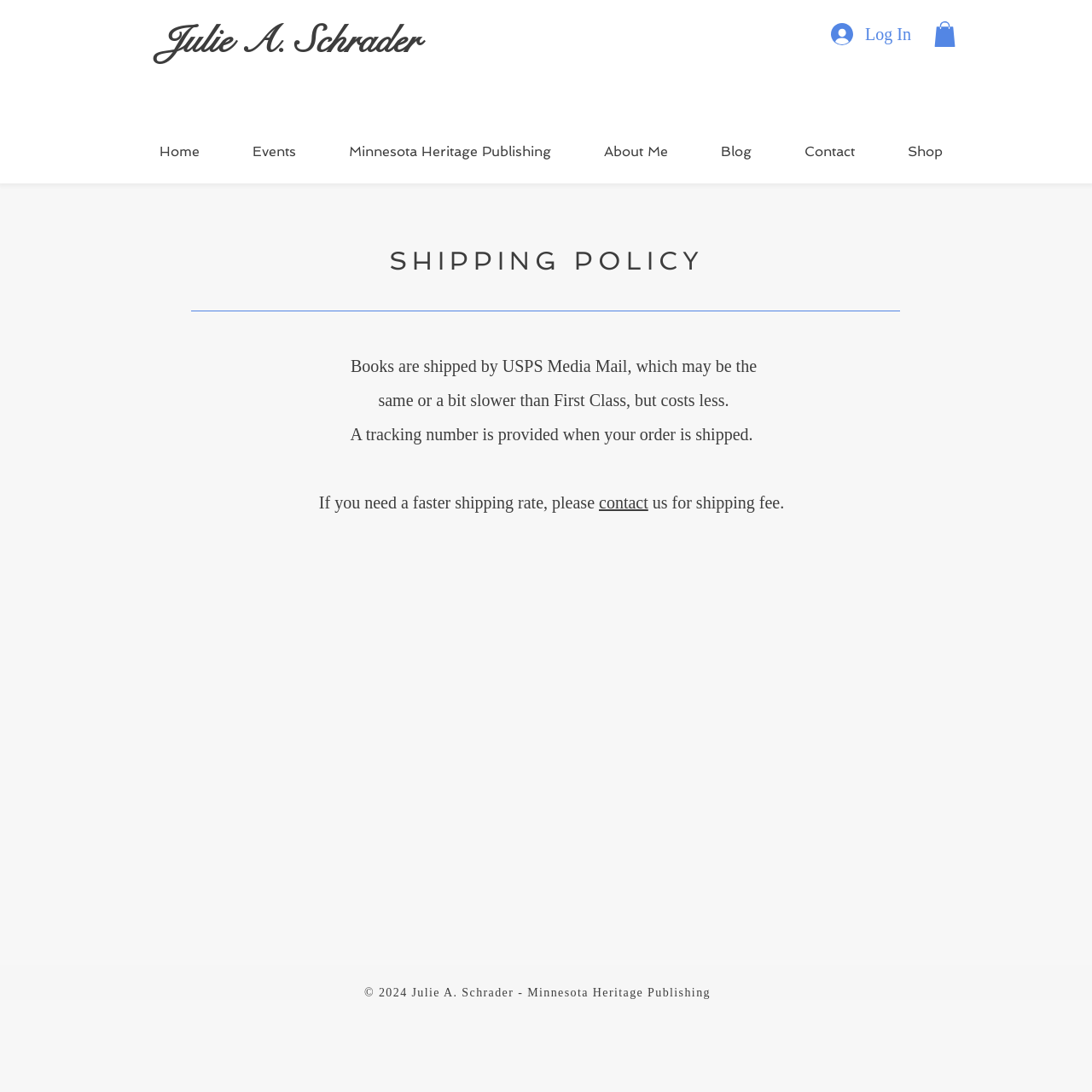Using the element description provided, determine the bounding box coordinates in the format (top-left x, top-left y, bottom-right x, bottom-right y). Ensure that all values are floating point numbers between 0 and 1. Element description: Blog

[0.636, 0.109, 0.712, 0.168]